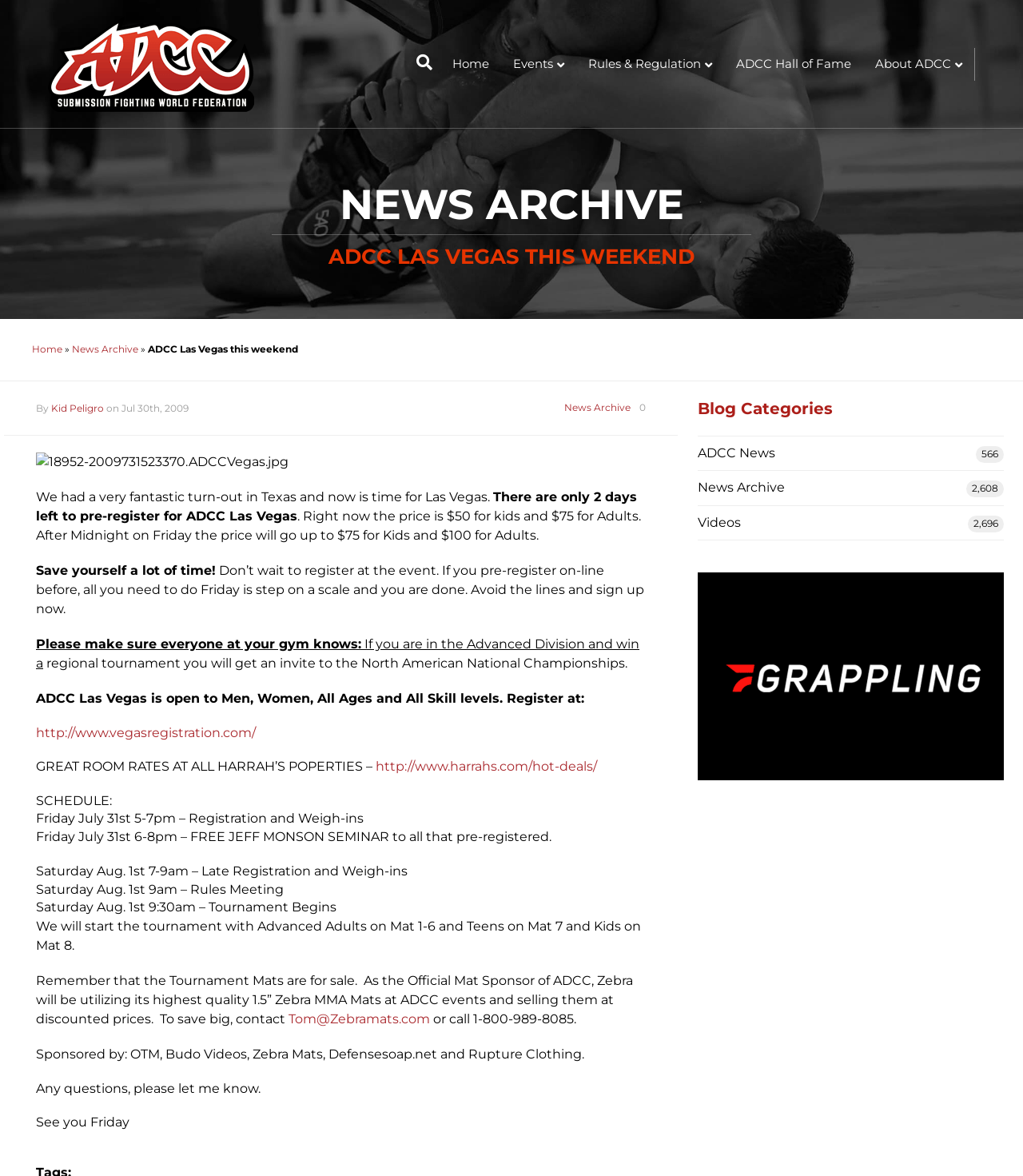Who is the author of the article?
Provide a detailed answer to the question, using the image to inform your response.

The author of the article is mentioned as Kid Peligro, which is a link on the webpage. The link is located near the top of the webpage, indicating that Kid Peligro is the author of the article.